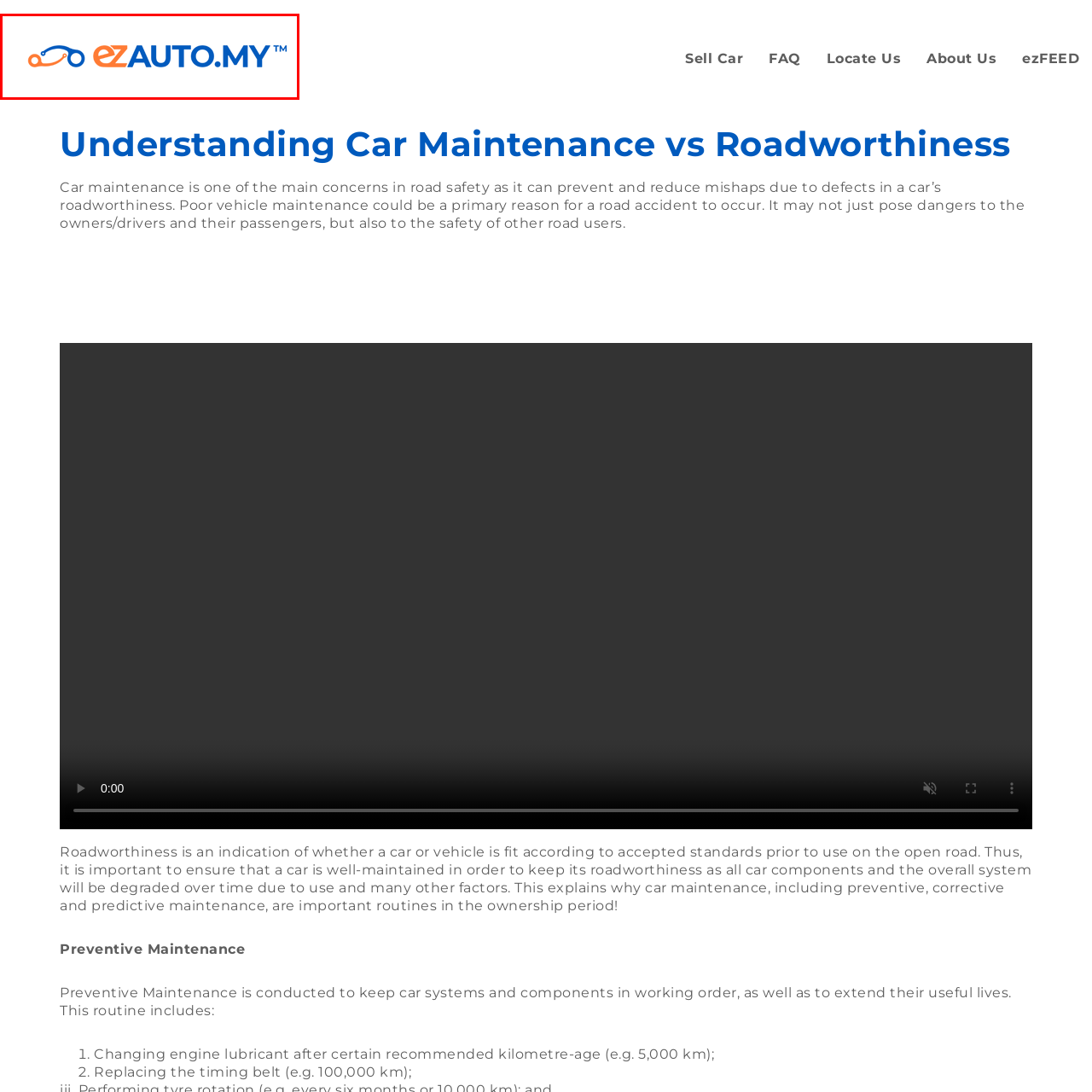Focus on the image outlined in red and offer a detailed answer to the question below, relying on the visual elements in the image:
What is the theme of the logo?

The caption explains that the logo aligns with the overarching theme of understanding the importance of car upkeep to ensure safety on the road, which is reflected in the stylized graphic of a car and the company's name.